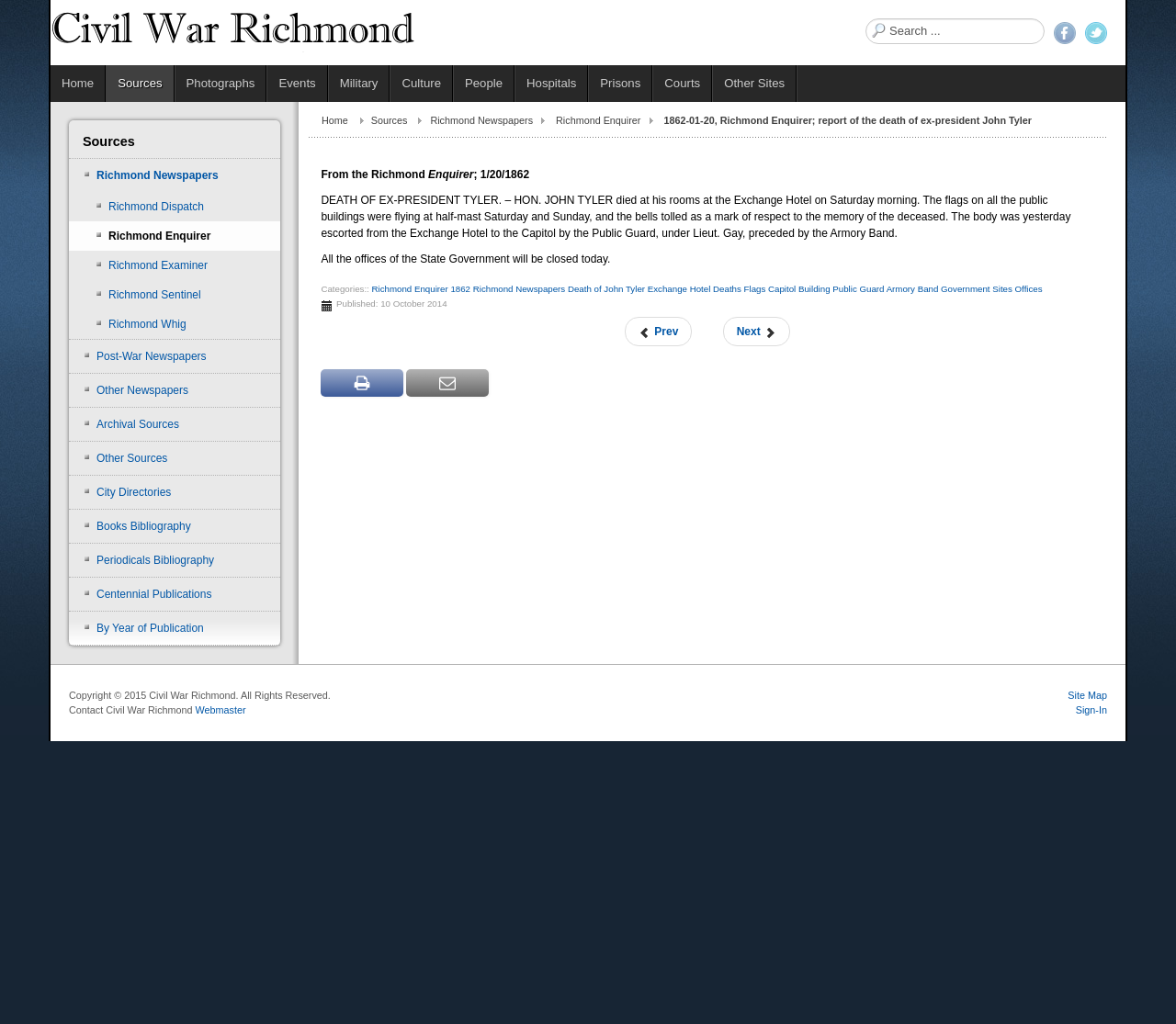Elaborate on the different components and information displayed on the webpage.

This webpage is about Civil War Richmond, an online research project by Mike Gorman, focusing on Richmond, Virginia, during the Civil War. At the top, there is a link to the project's description, accompanied by an image. A search bar is located on the top right, with social media links to Facebook and Twitter nearby.

The main navigation menu is situated below, with links to various sections, including Home, Sources, Photographs, Events, Military, Culture, People, Hospitals, Prisons, Courts, and Other Sites. 

The main content area displays an article titled "1862-01-20, Richmond Enquirer; report of the death of ex-president John Tyler." The article is divided into sections, with a brief introduction, followed by the main text, which describes the death of John Tyler, the former president of the United States. The article also mentions the reaction to his death, including the flags being flown at half-mast and the bells tolling as a mark of respect.

On the right side of the article, there is a list of categories and tags related to the article, including Richmond Enquirer, 1862, Richmond Newspapers, Death of John Tyler, and others. Below the article, there are links to the previous and next articles.

Further down, there is a section dedicated to sources, with links to various newspapers, including Richmond Newspapers, Richmond Dispatch, Richmond Enquirer, and others. There are also links to post-war newspapers, archival sources, and other sources.

At the bottom of the page, there is a copyright notice, a contact link, and a site map link.